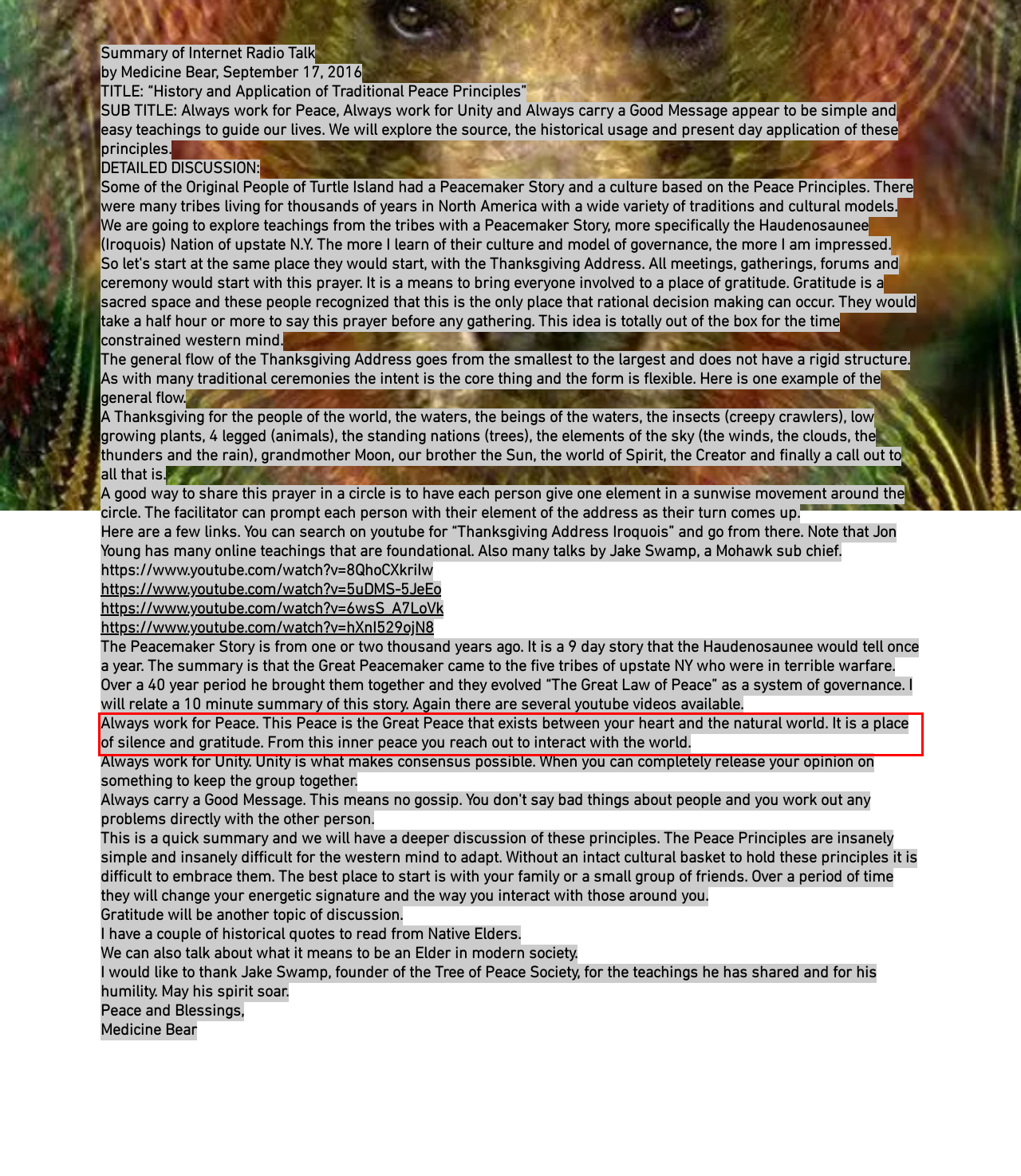You are presented with a screenshot containing a red rectangle. Extract the text found inside this red bounding box.

Always work for Peace. This Peace is the Great Peace that exists between your heart and the natural world. It is a place of silence and gratitude. From this inner peace you reach out to interact with the world.